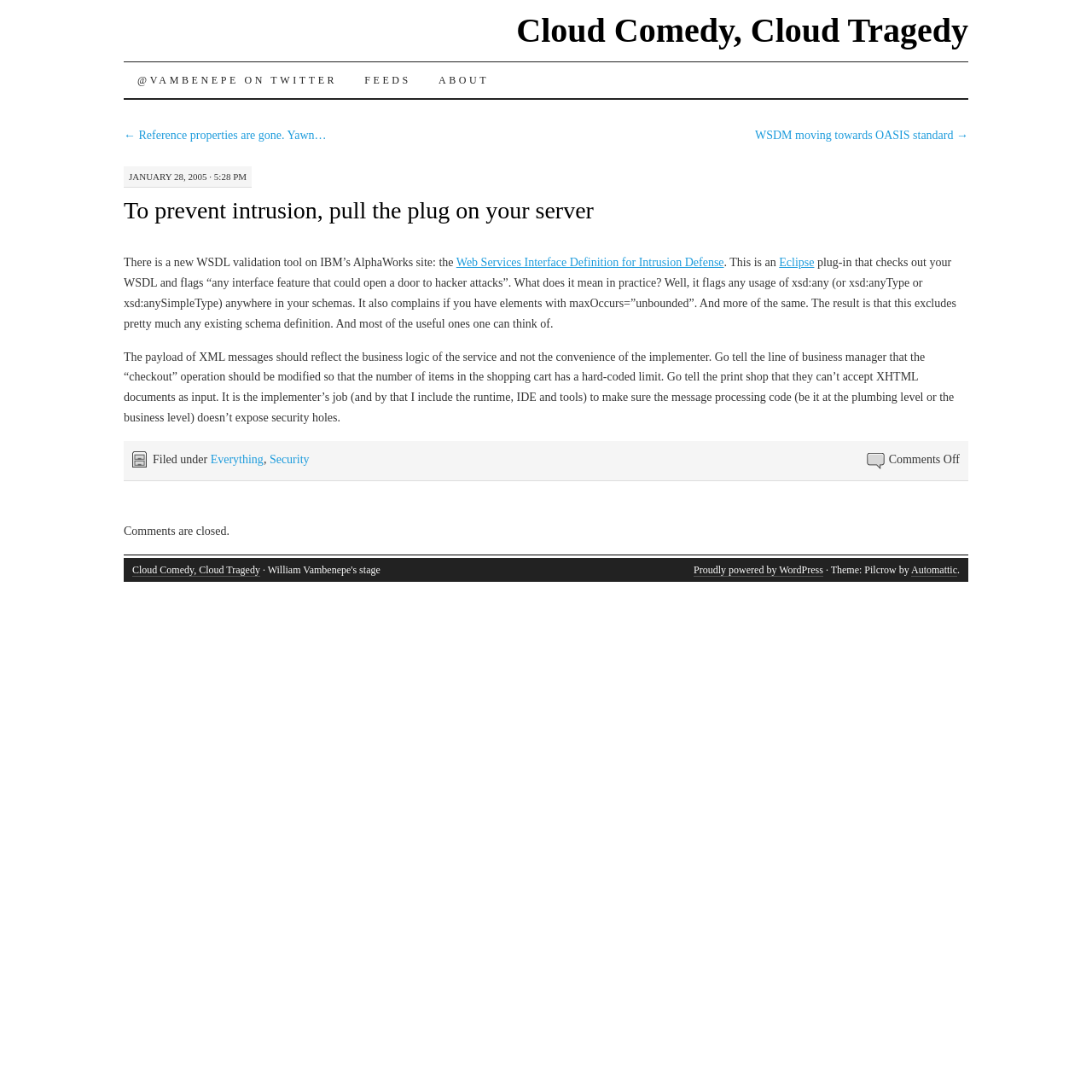Give a concise answer of one word or phrase to the question: 
What is the theme of the website?

Pilcrow